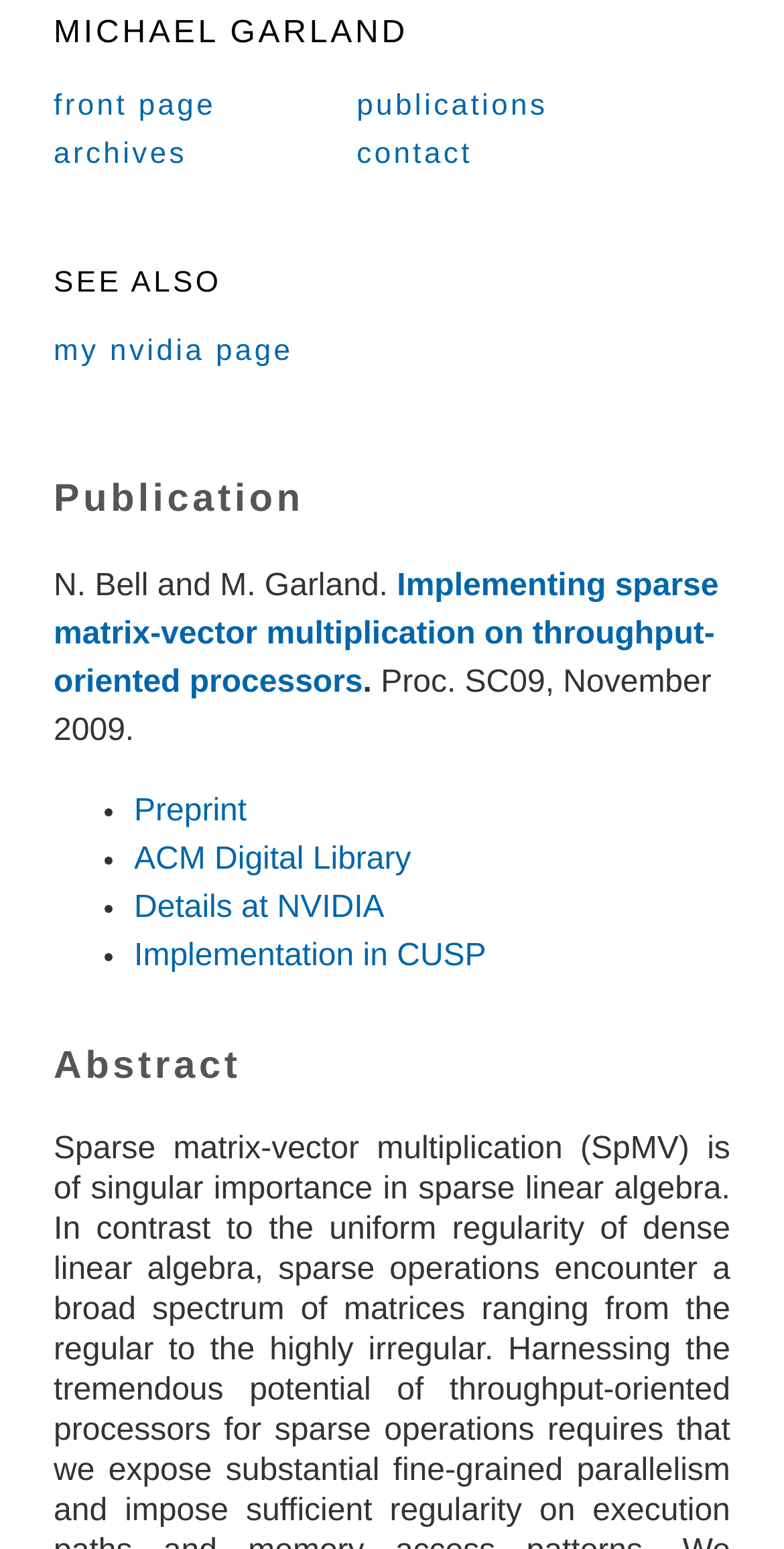Please find the bounding box coordinates of the element that needs to be clicked to perform the following instruction: "download the preprint". The bounding box coordinates should be four float numbers between 0 and 1, represented as [left, top, right, bottom].

[0.171, 0.513, 0.315, 0.535]